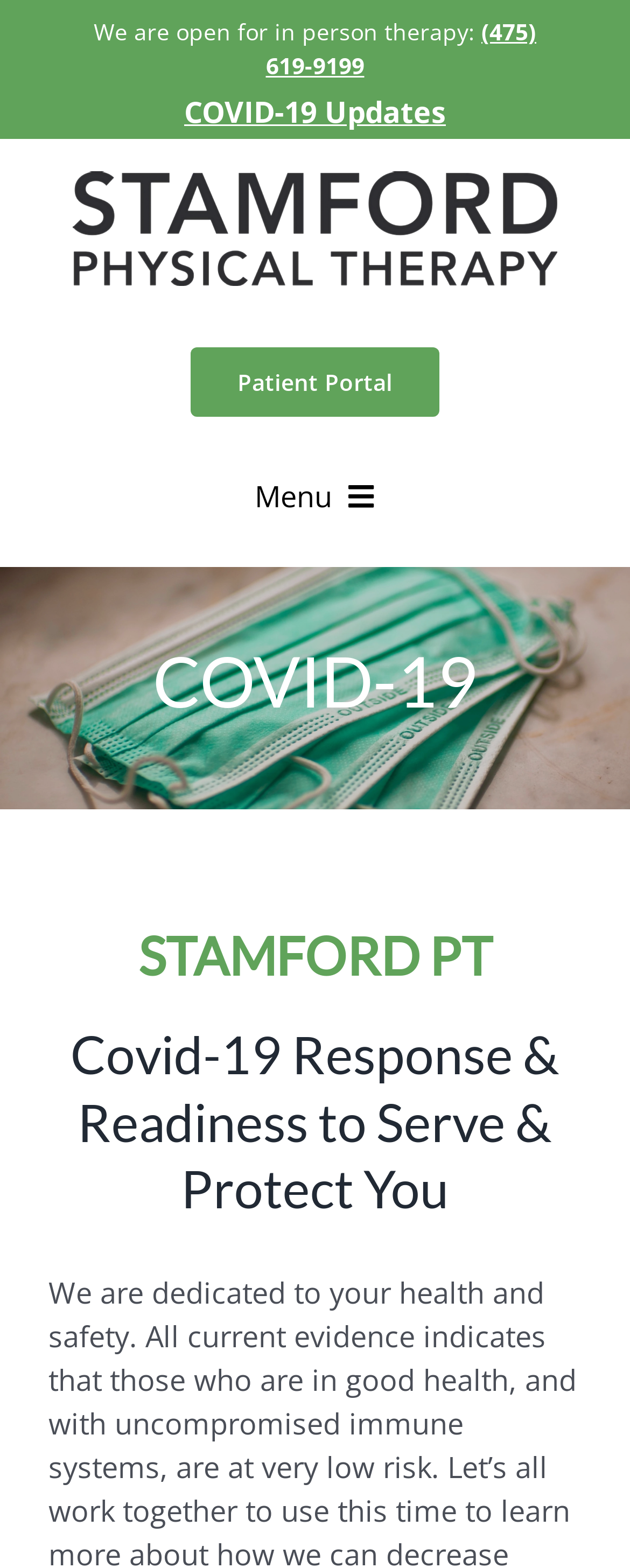Generate a thorough caption detailing the webpage content.

This webpage is about Stamford PT's COVID-19 response and readiness to serve and protect its patients. At the top, there is a heading that reads "COVID-19" followed by the title "STAMFORD PT" and a subtitle "Covid-19 Response & Readiness to Serve & Protect You". 

Below the title, there is a section that announces the clinic's reopening for in-person therapy, with a phone number "(475) 619-9199" and a link to "COVID-19 Updates" on the right side. 

To the right of this section, there is an image, likely a screenshot, with a link labeled "Screen Shot 2021-06-01 at 1.35.46 PM". 

Further down, there is a "Patient Portal" link and a navigation menu labeled "Menu" with a dropdown button. The menu contains links to various services, including "Physical Therapy", "Telehealth", and "Injury Prevention", as well as links to "About", "Mission", and "News & Blog" sections. 

The webpage has a total of 5 headings, 14 links, 1 image, 1 button, and 1 static text element. The layout is organized, with clear sections and a prominent title at the top.